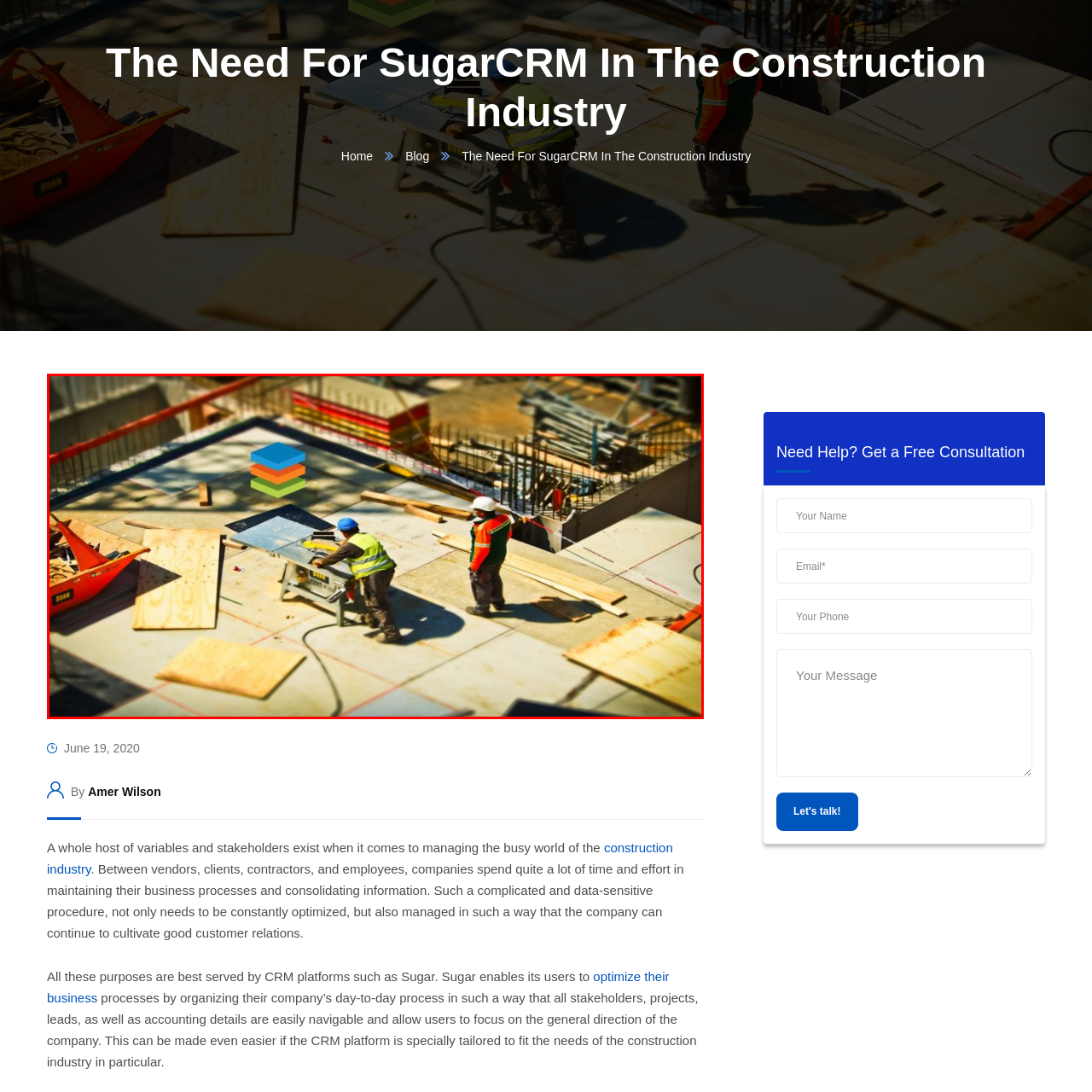Offer a detailed account of what is shown inside the red bounding box.

The image titled "SugarCRM for Construction Industry" showcases two construction workers actively engaged in their tasks on a job site. One worker, dressed in a high-visibility yellow vest, is operating a table saw surrounded by wooden planks, while the other, wearing a red and green safety jacket, observes from a short distance. In the background, construction materials and equipment are visible, reinforcing the bustling environment typical of a construction site. Additionally, an icon representing SugarCRM—a stacked configuration of blue and orange rectangles—is overlaid on the scene, symbolizing the software's role in enhancing productivity and organization within the construction industry. This image highlights the importance of effective management tools in navigating the complexities of construction projects.